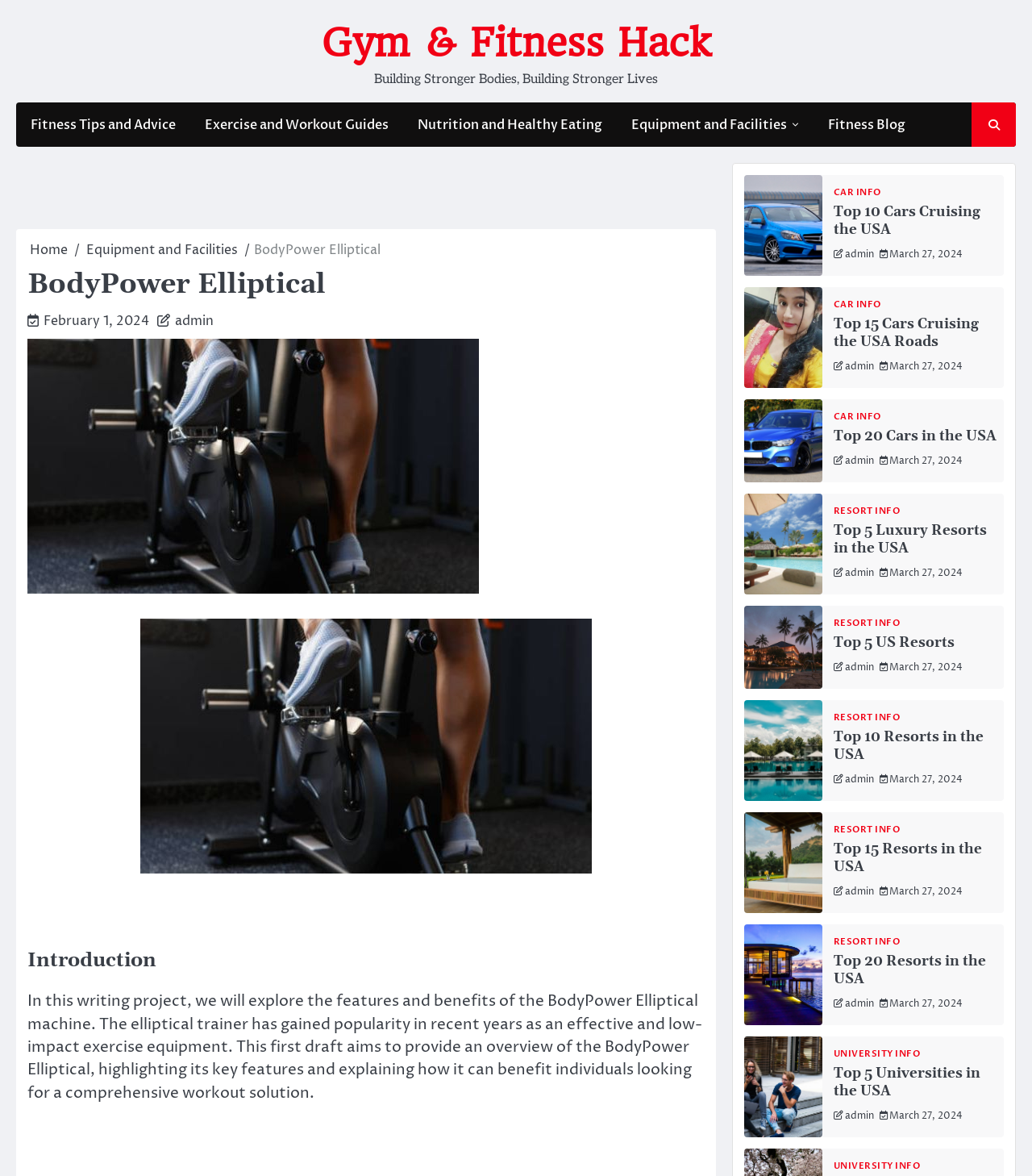Please identify the bounding box coordinates for the region that you need to click to follow this instruction: "Check 'Top 5 Luxury Resorts in the USA'".

[0.807, 0.445, 0.968, 0.475]